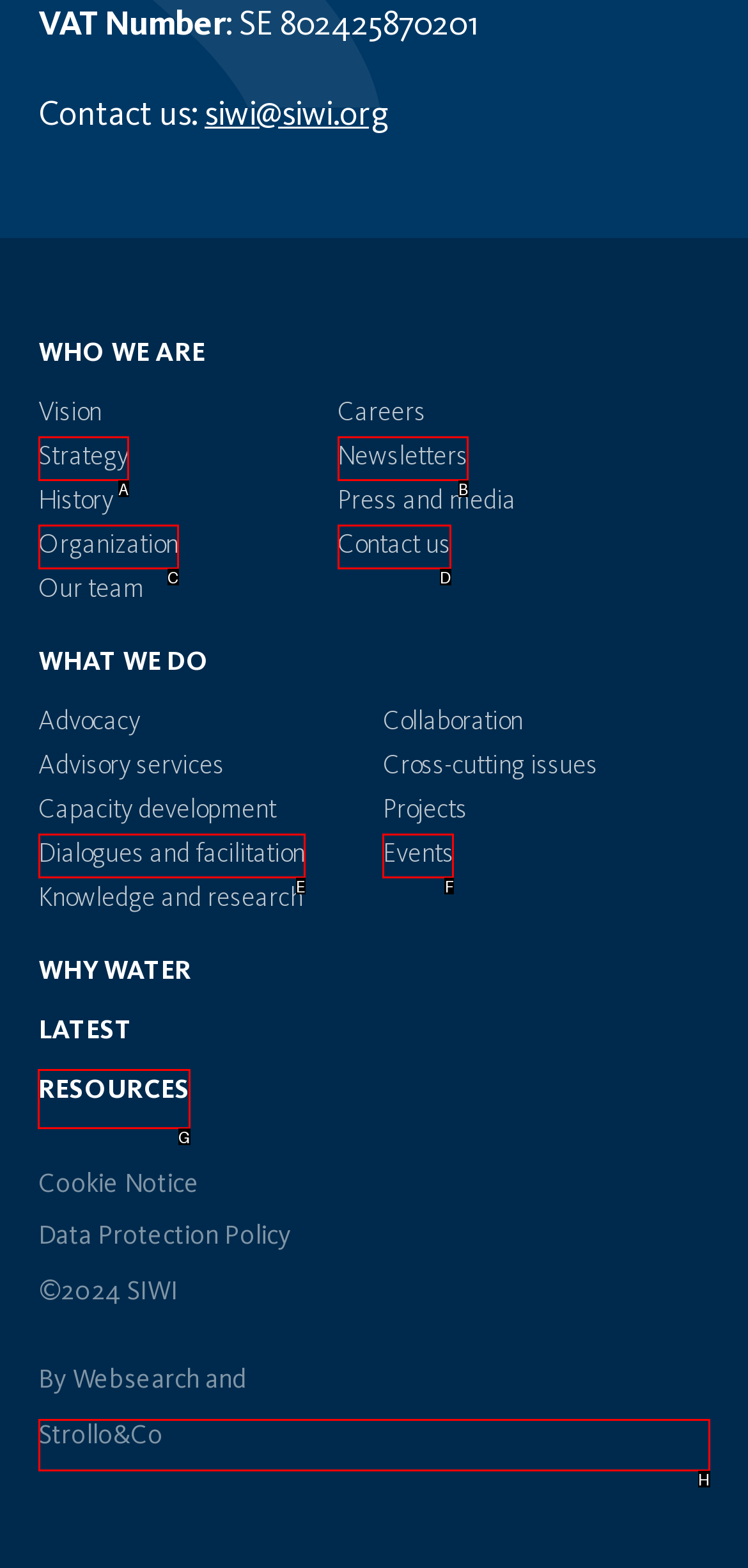Tell me which one HTML element I should click to complete the following task: Visit the website's resources page Answer with the option's letter from the given choices directly.

G